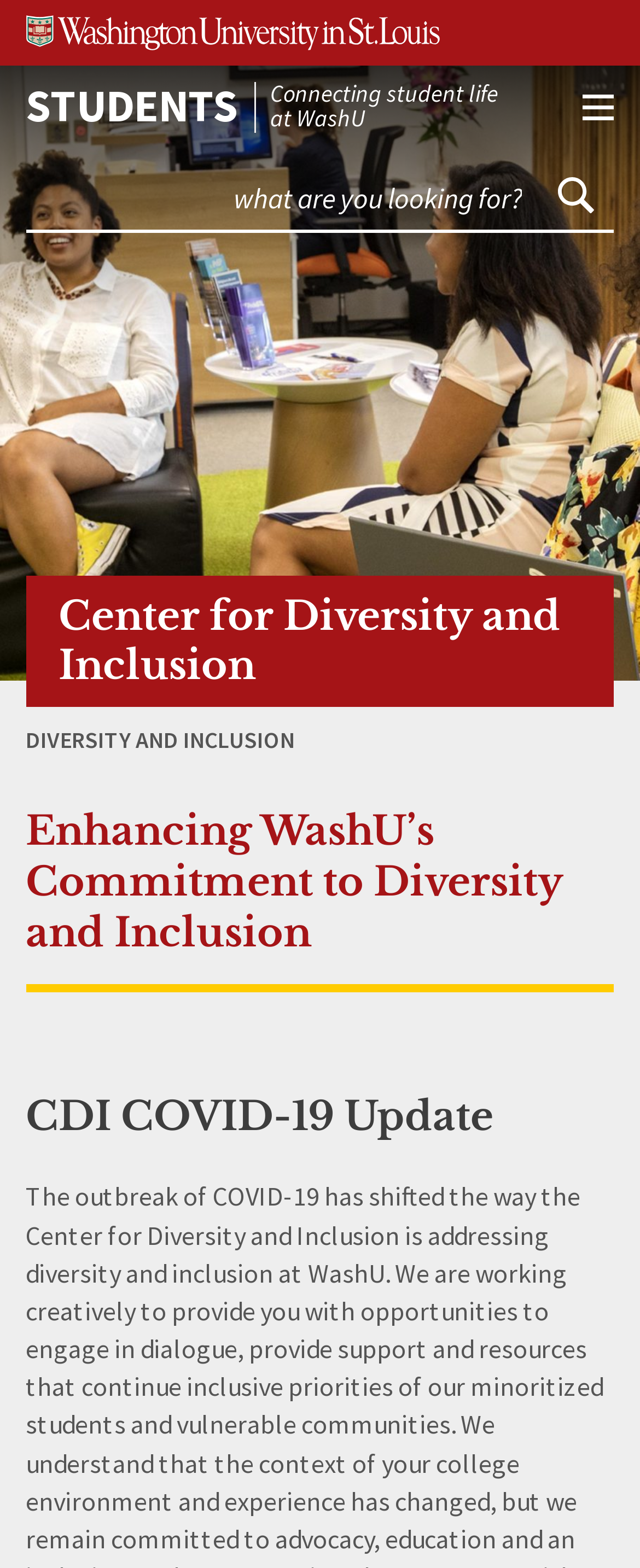What is the main topic of the webpage?
Give a comprehensive and detailed explanation for the question.

The main topic of the webpage can be inferred from the heading elements, which include 'Center for Diversity and Inclusion', 'DIVERSITY AND INCLUSION', and 'Enhancing WashU’s Commitment to Diversity and Inclusion', indicating that the webpage is about diversity and inclusion at Washington University.